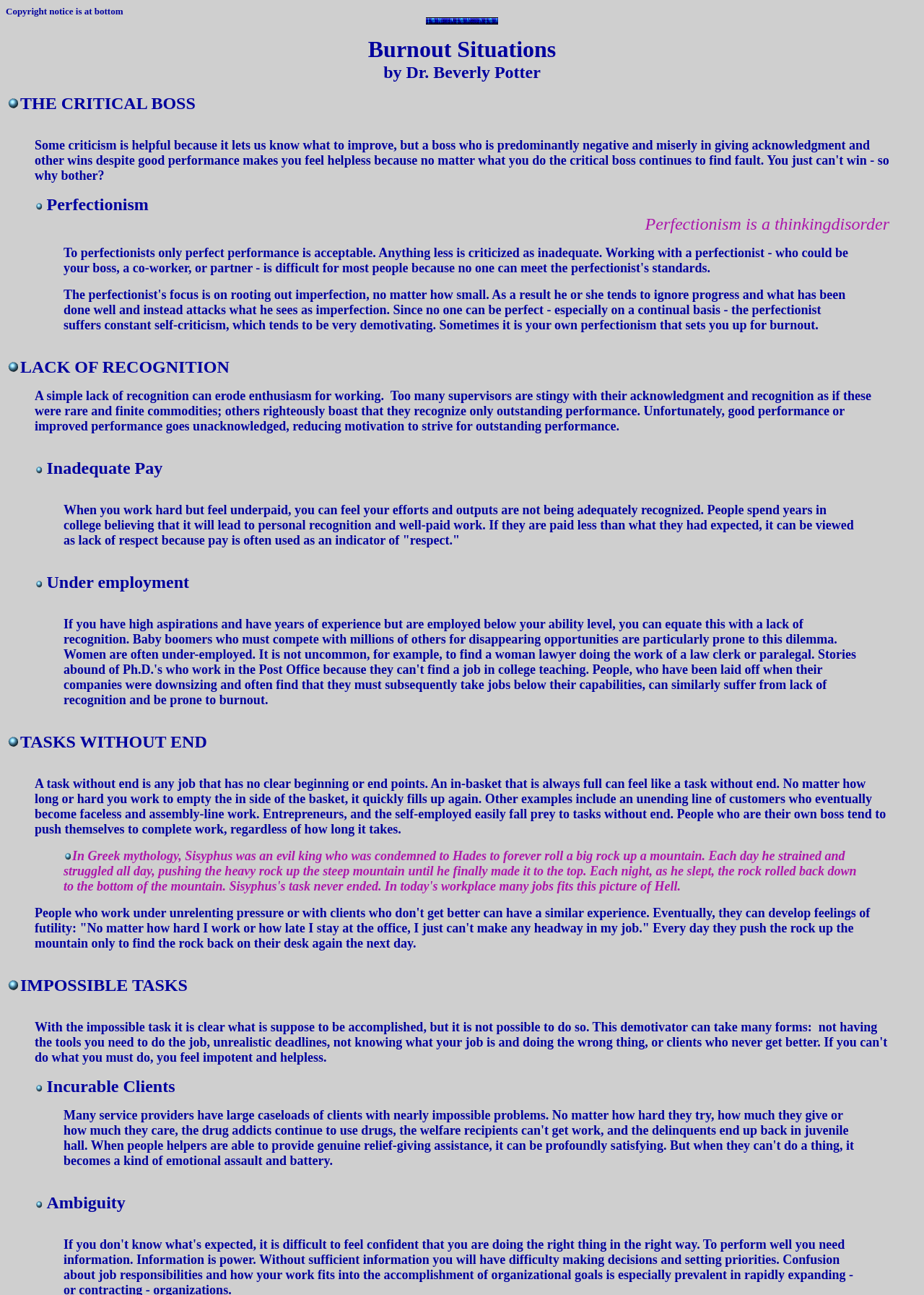Create an in-depth description of the webpage, covering main sections.

The webpage is about burnout situations, with a focus on various factors that contribute to burnout. At the top, there is a copyright notice and an image. Below the image, the title "Burnout Situations" is displayed, followed by the author's name, "by Dr. Beverly Potter".

The main content of the webpage is divided into sections, each highlighting a specific burnout situation. The first section is about "THE CRITICAL BOSS", with a small image and a brief description. This is followed by a blockquote containing a longer text about perfectionism, accompanied by an image.

The next section is about "LACK OF RECOGNITION", with an image and a brief description. This is followed by a blockquote containing a longer text about the effects of lack of recognition on motivation, accompanied by an image.

The webpage continues to discuss various burnout situations, including "Inadequate Pay", "Under employment", "TASKS WITHOUT END", "IMPOSSIBLE TASKS", and "Ambiguity". Each section has a brief title, an image, and a longer text describing the situation, often accompanied by additional images.

Throughout the webpage, there are a total of 7 images, 14 blockquotes, and 24 static text elements. The layout is organized, with clear headings and concise text, making it easy to read and understand.